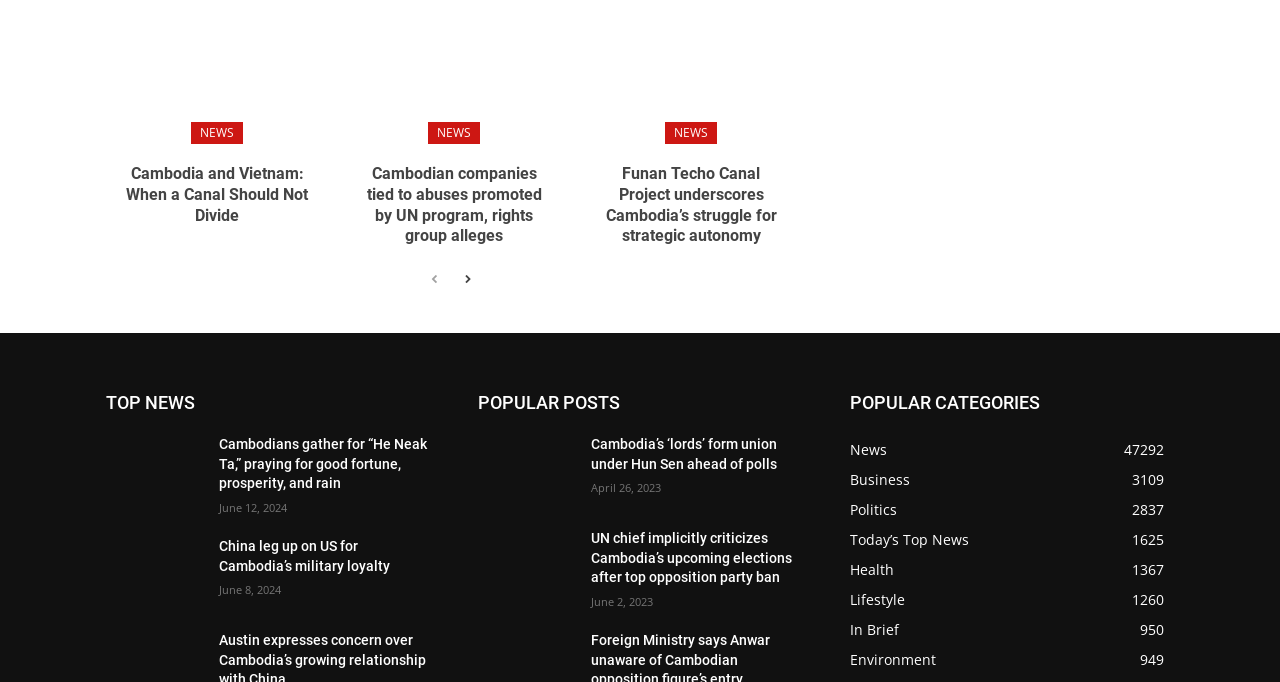Please identify the bounding box coordinates of the area I need to click to accomplish the following instruction: "Go to the next page".

[0.355, 0.392, 0.374, 0.43]